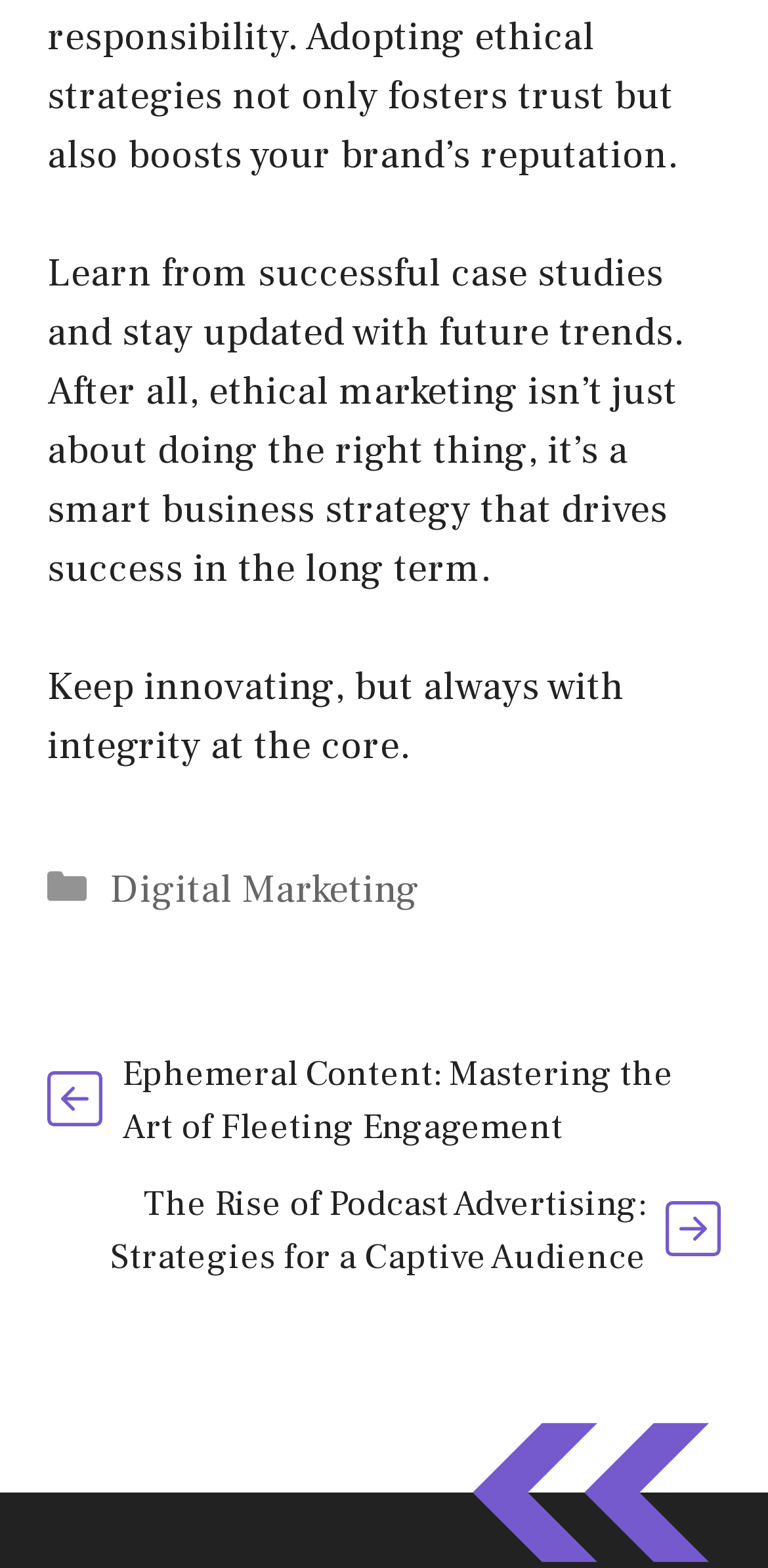What is the topic of the first article link?
Could you answer the question with a detailed and thorough explanation?

The first article link has the text 'Ephemeral Content: Mastering the Art of Fleeting Engagement', which indicates that the topic of the article is related to ephemeral content.